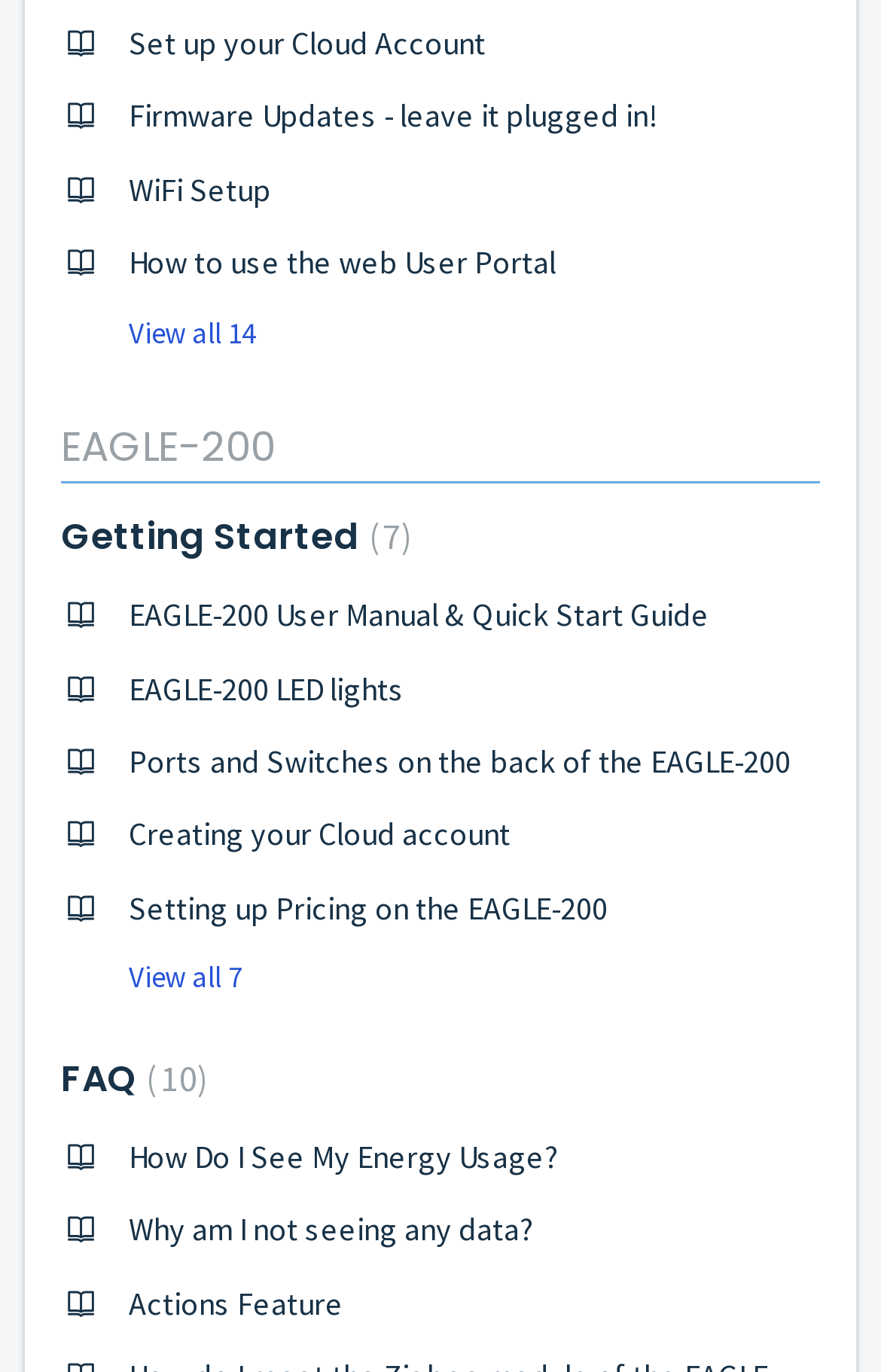Please determine the bounding box coordinates for the element with the description: "Creating your Cloud account".

[0.146, 0.594, 0.579, 0.623]